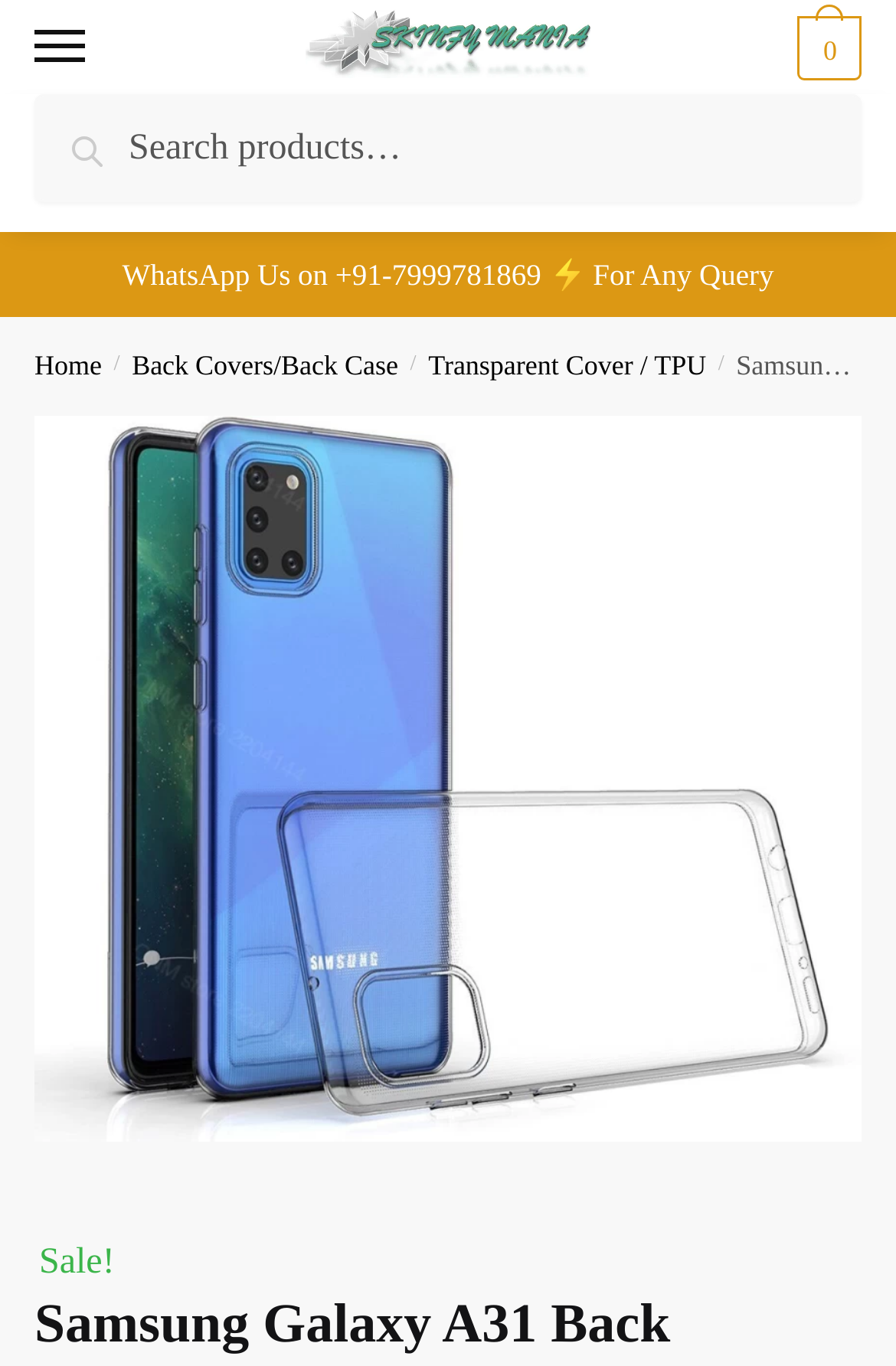Using the details in the image, give a detailed response to the question below:
What is the purpose of the search box?

The search box is located at the top of the webpage, and it has a placeholder text 'Search for:' and a search button. This suggests that the search box is used to search for products on the website.